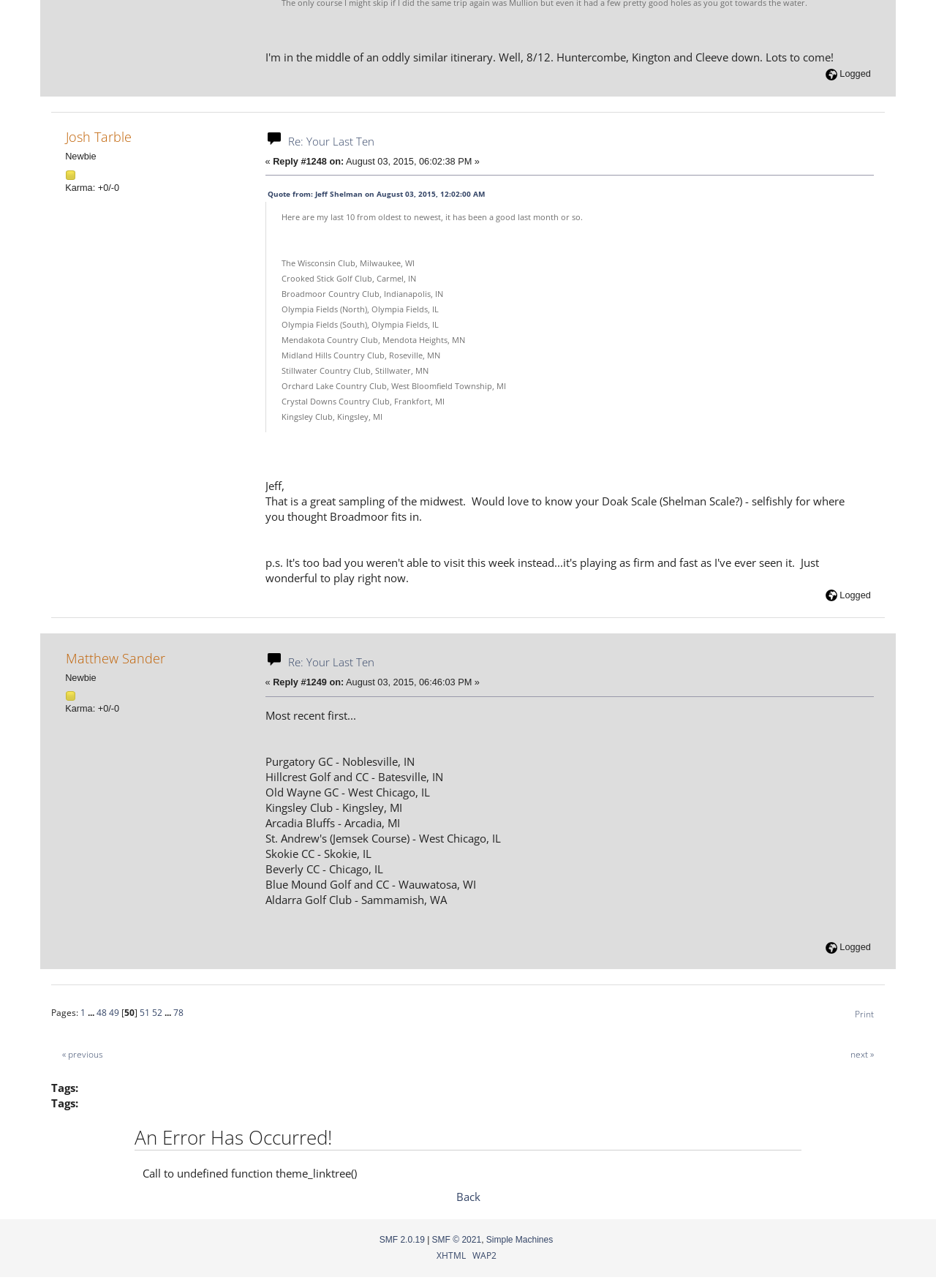What is the name of the software powering this forum?
Use the image to give a comprehensive and detailed response to the question.

The software powering this forum is 'SMF' which can be found in the link element with the text 'SMF 2.0.19' at the bottom of the webpage.